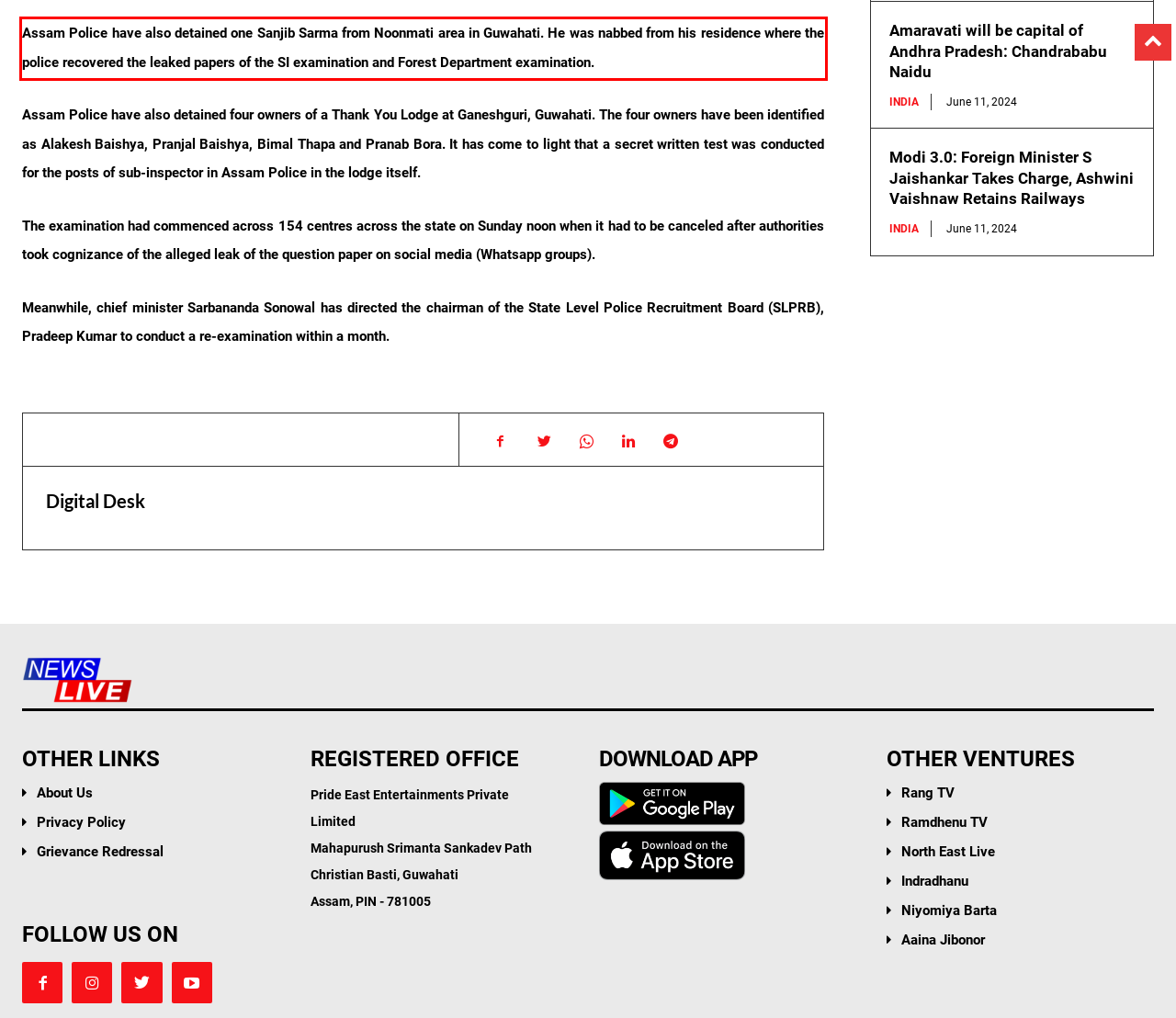Given the screenshot of a webpage, identify the red rectangle bounding box and recognize the text content inside it, generating the extracted text.

Assam Police have also detained one Sanjib Sarma from Noonmati area in Guwahati. He was nabbed from his residence where the police recovered the leaked papers of the SI examination and Forest Department examination.